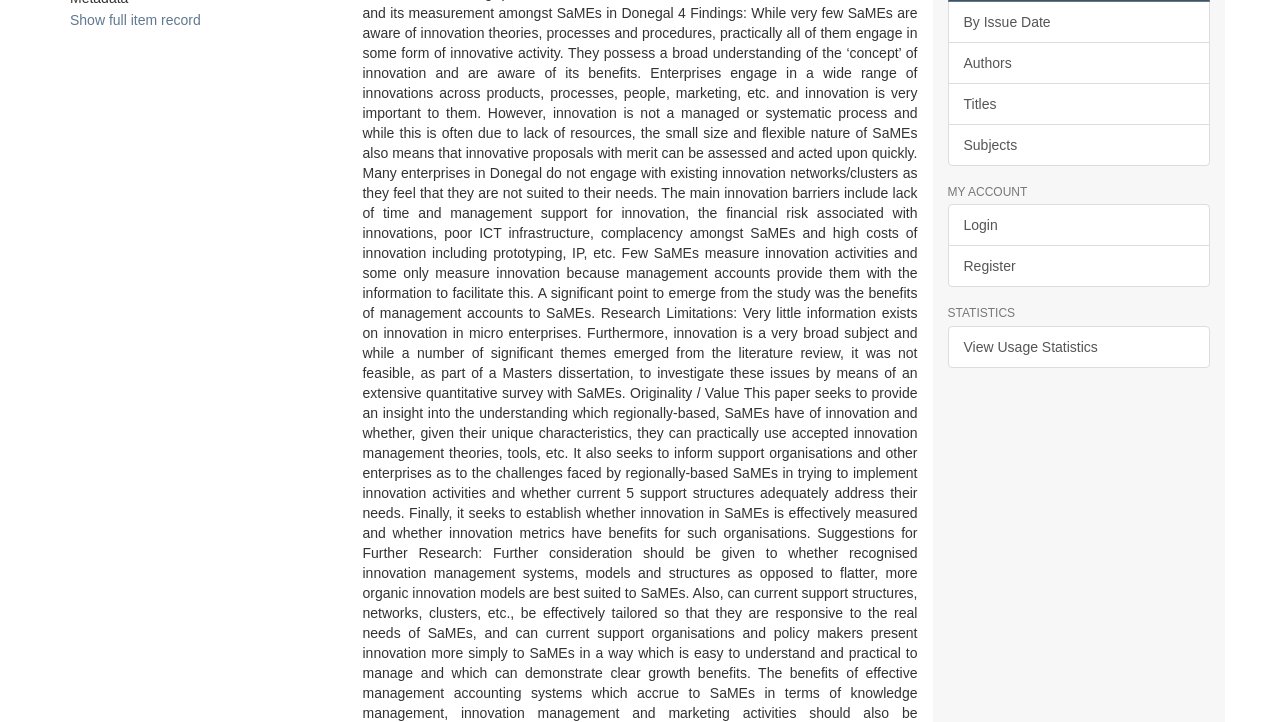Provide the bounding box for the UI element matching this description: "Show full item record".

[0.055, 0.016, 0.157, 0.038]